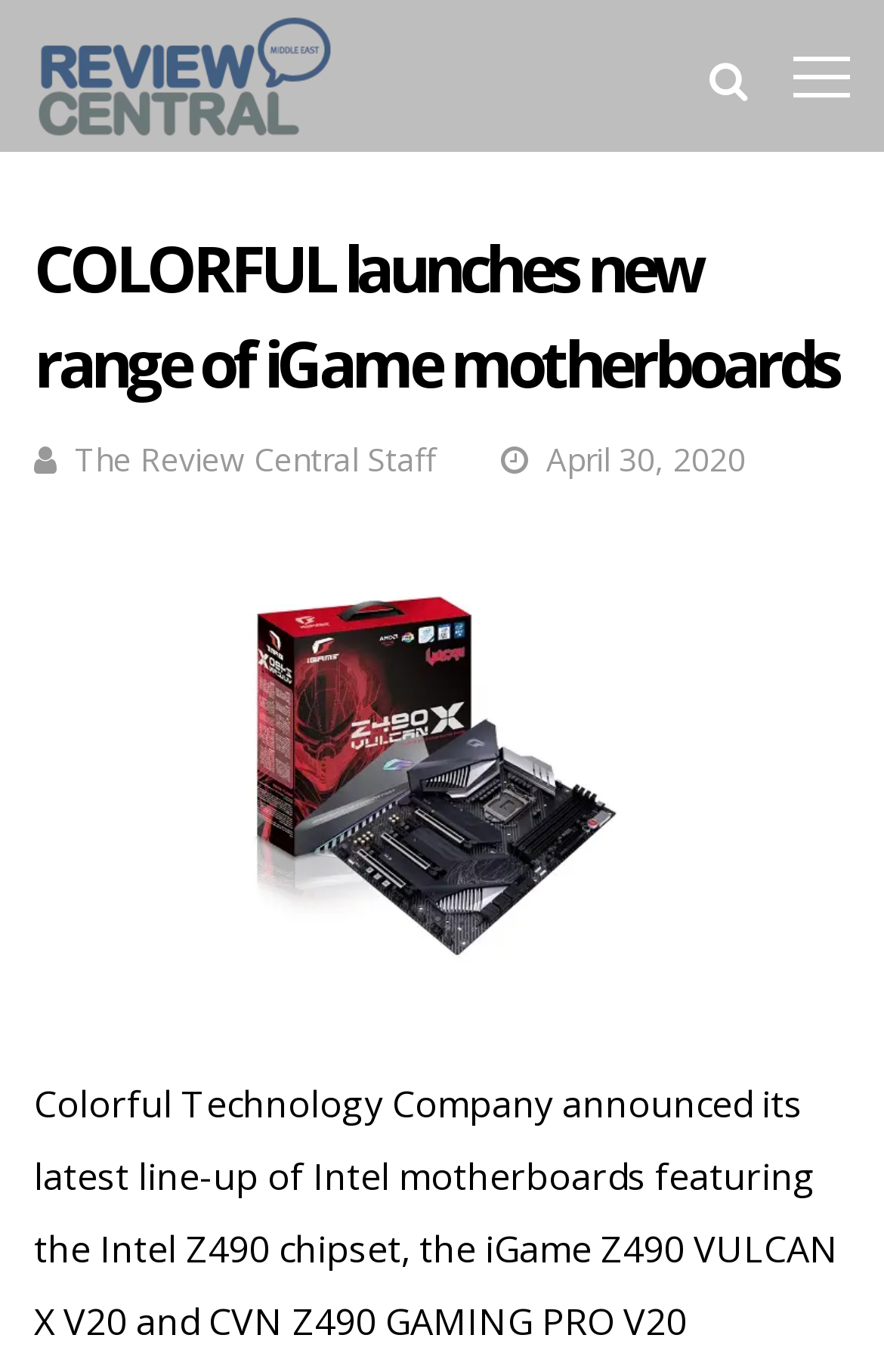Locate the UI element that matches the description The Review Central Staff in the webpage screenshot. Return the bounding box coordinates in the format (top-left x, top-left y, bottom-right x, bottom-right y), with values ranging from 0 to 1.

[0.085, 0.319, 0.492, 0.35]